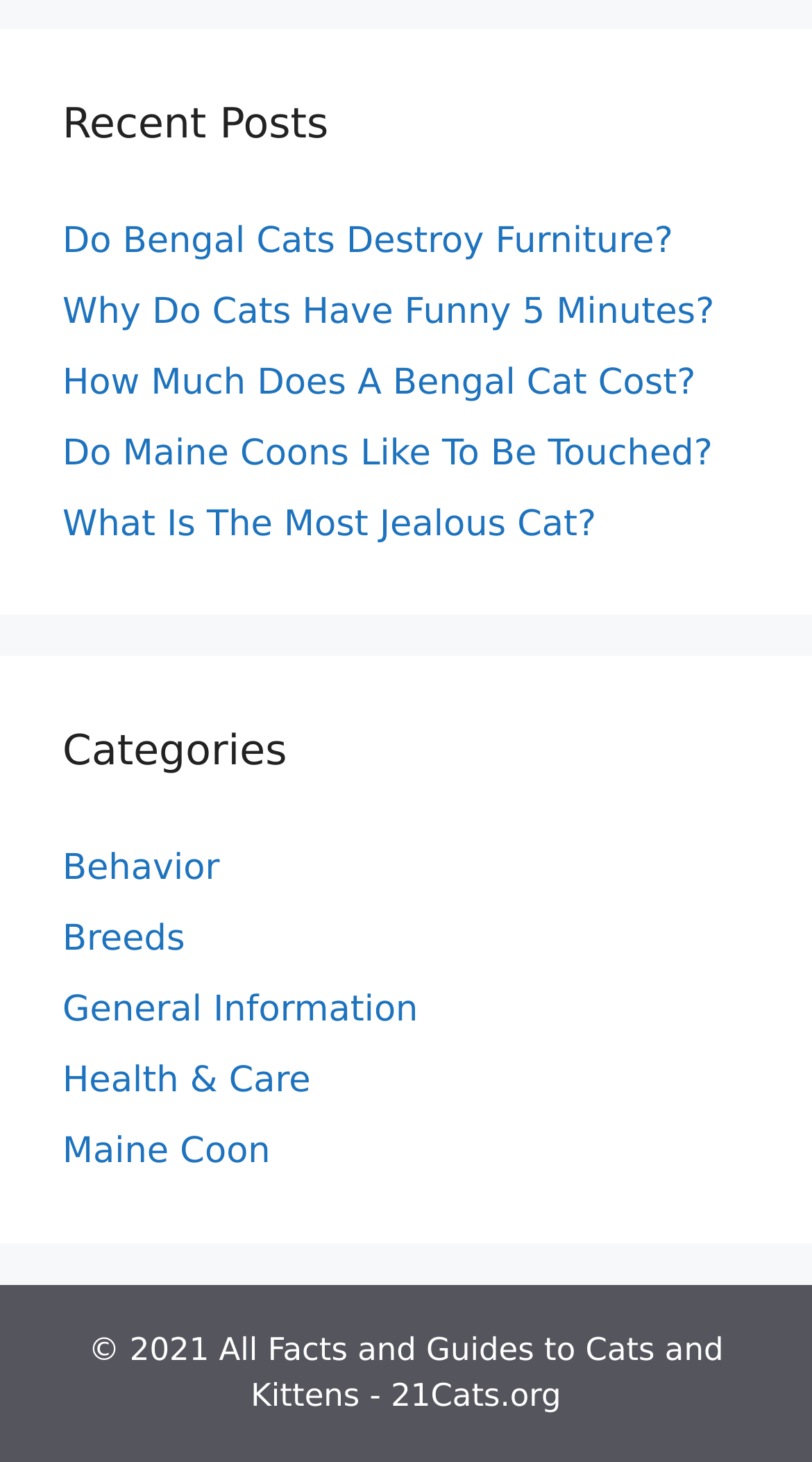Please determine the bounding box coordinates for the element that should be clicked to follow these instructions: "Check the Careers at CAA".

None